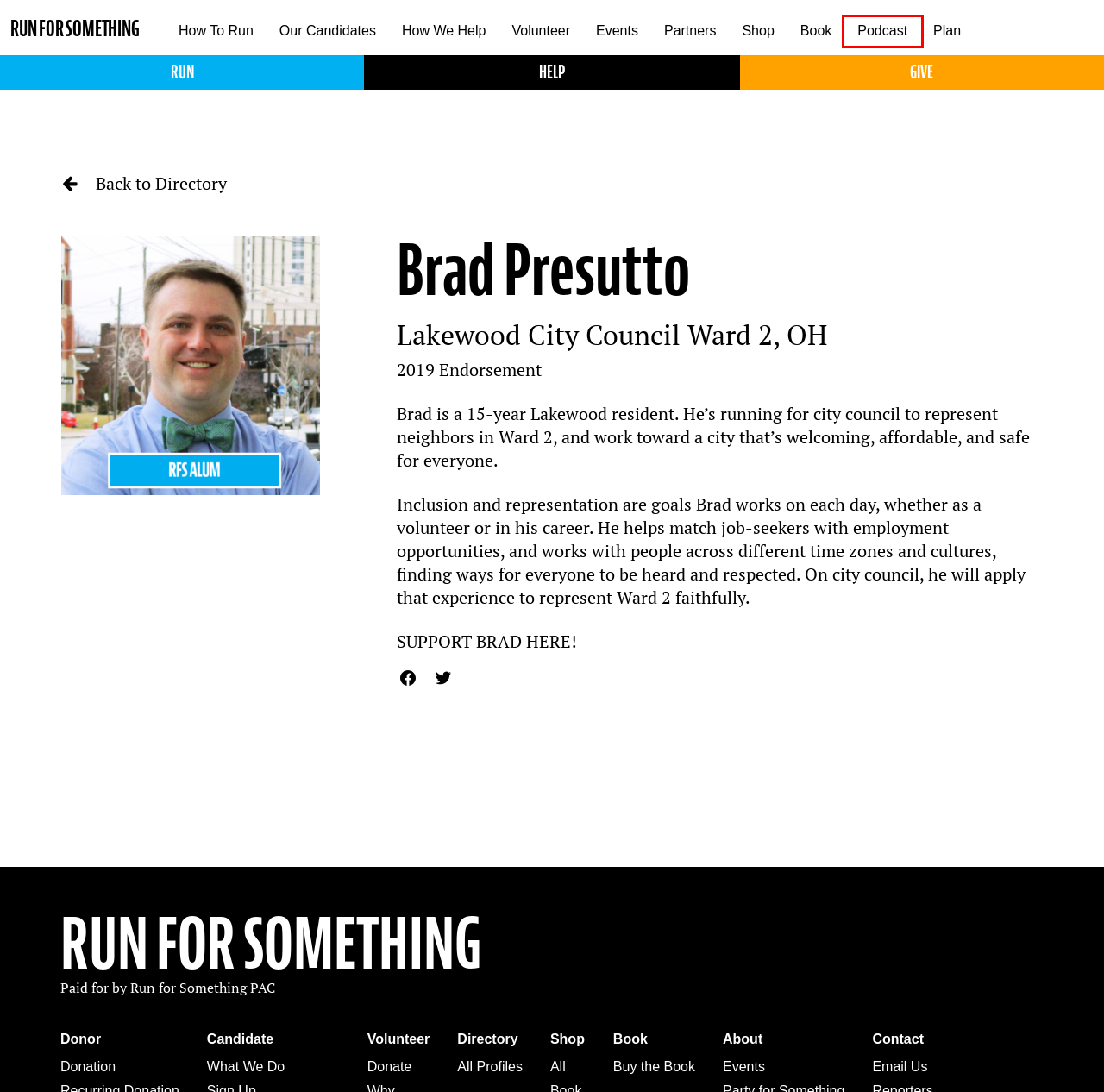Look at the screenshot of a webpage, where a red bounding box highlights an element. Select the best description that matches the new webpage after clicking the highlighted element. Here are the candidates:
A. Book - Run For Something
B. Give - Run For Something
C. Sign Up - Run For Something
D. Events - Run For Something
E. About - Run For Something
F. How We Help - Run For Something
G. Run for Something: The Podcast - Run For Something
H. Run - Run For Something

G